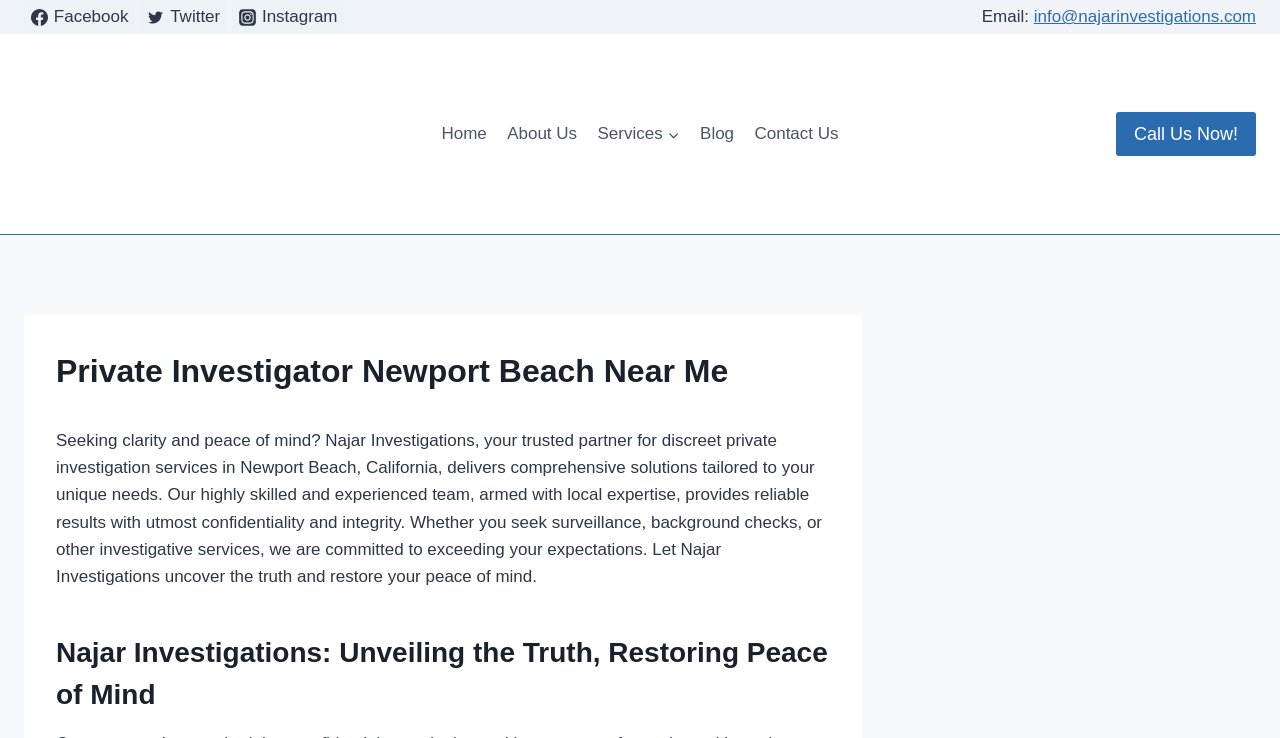Find the bounding box coordinates for the UI element whose description is: "Call Us Now!". The coordinates should be four float numbers between 0 and 1, in the format [left, top, right, bottom].

[0.872, 0.152, 0.981, 0.211]